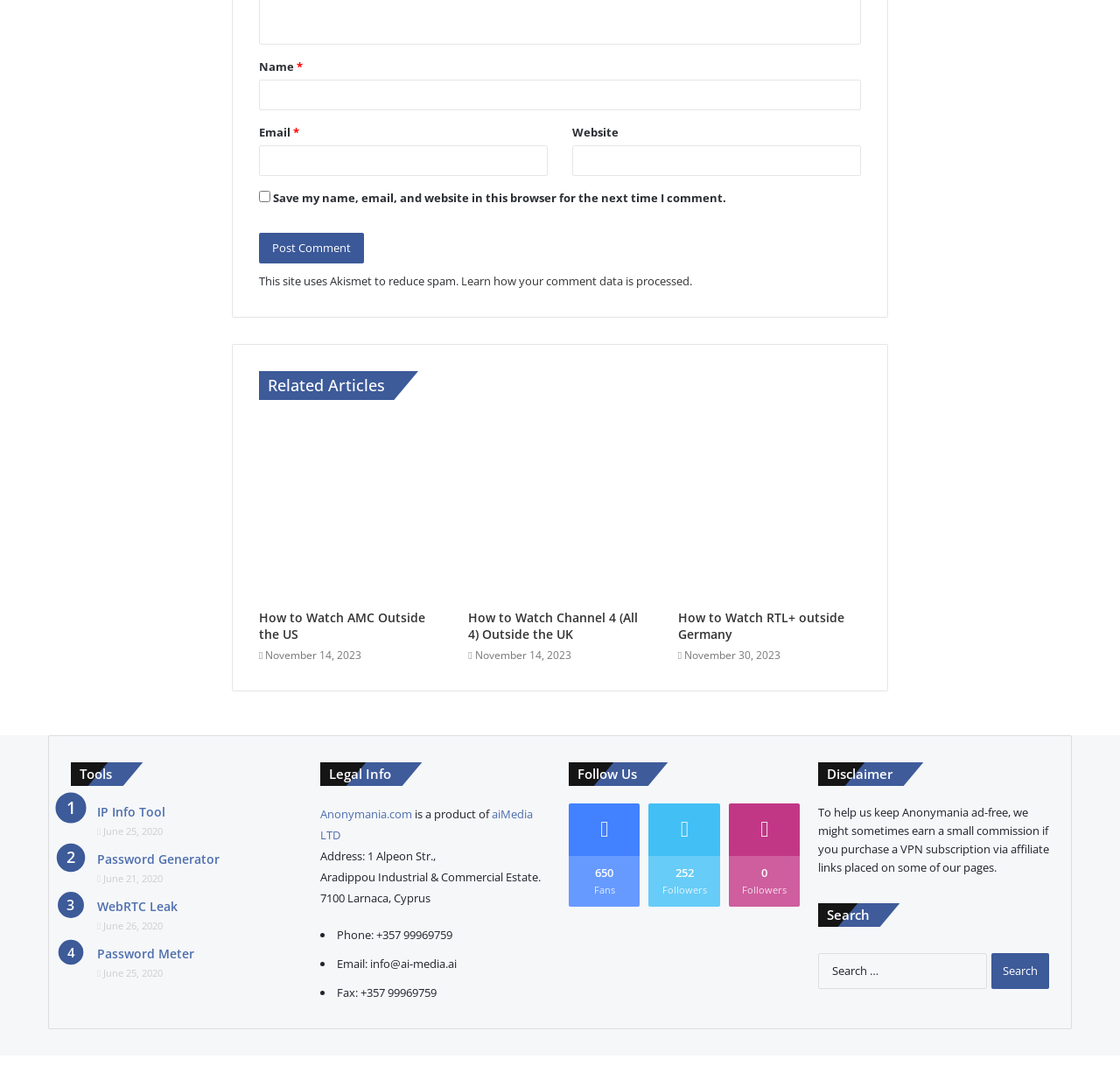What is the company name behind Anonymania.com?
Carefully examine the image and provide a detailed answer to the question.

The company name is mentioned in the Legal Info section at the bottom of the webpage, which states that Anonymania.com is a product of aiMedia LTD.